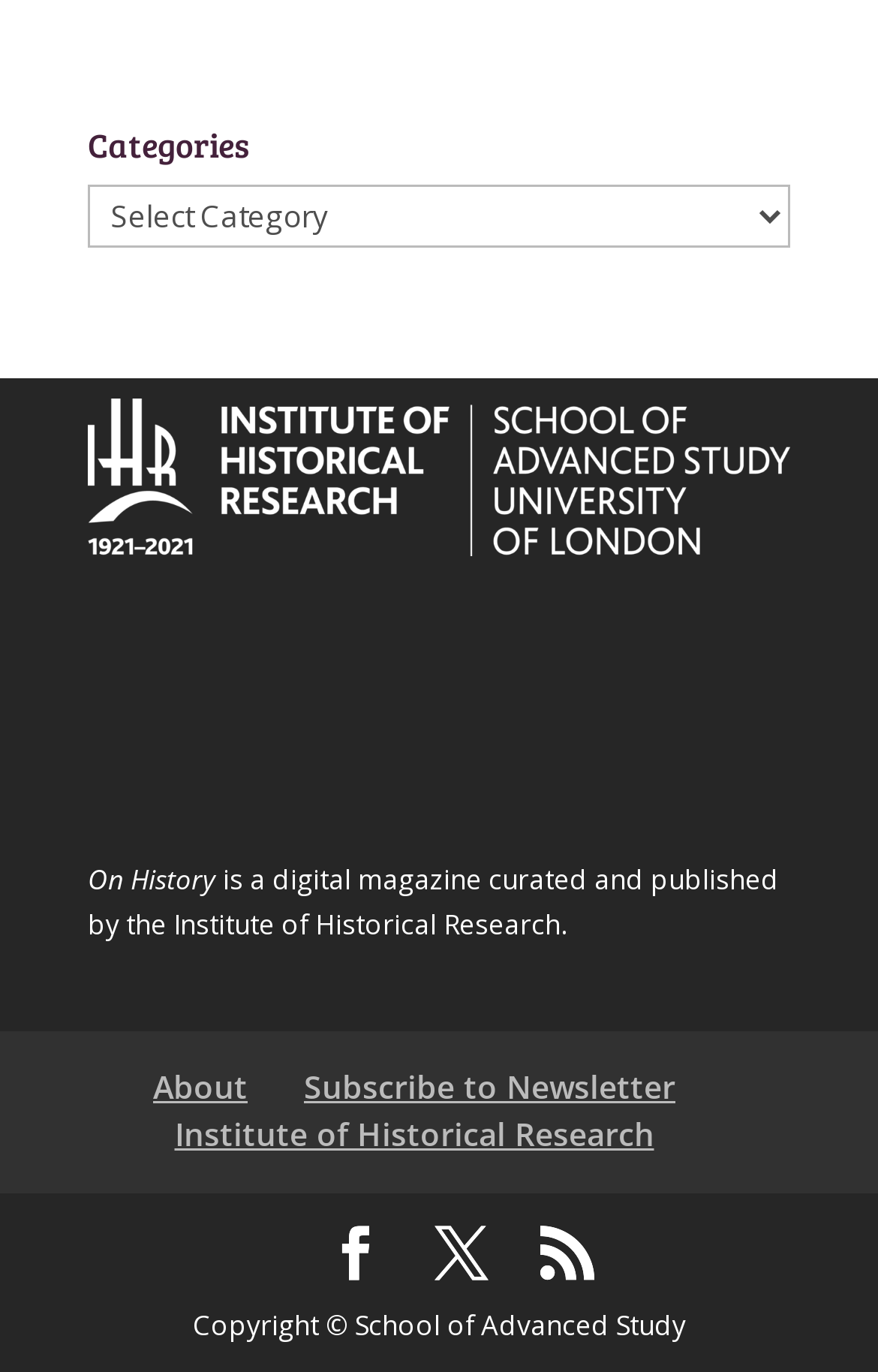How many social media links are there?
Answer the question with detailed information derived from the image.

There are three social media links represented by icons, which are '', '', and ''.